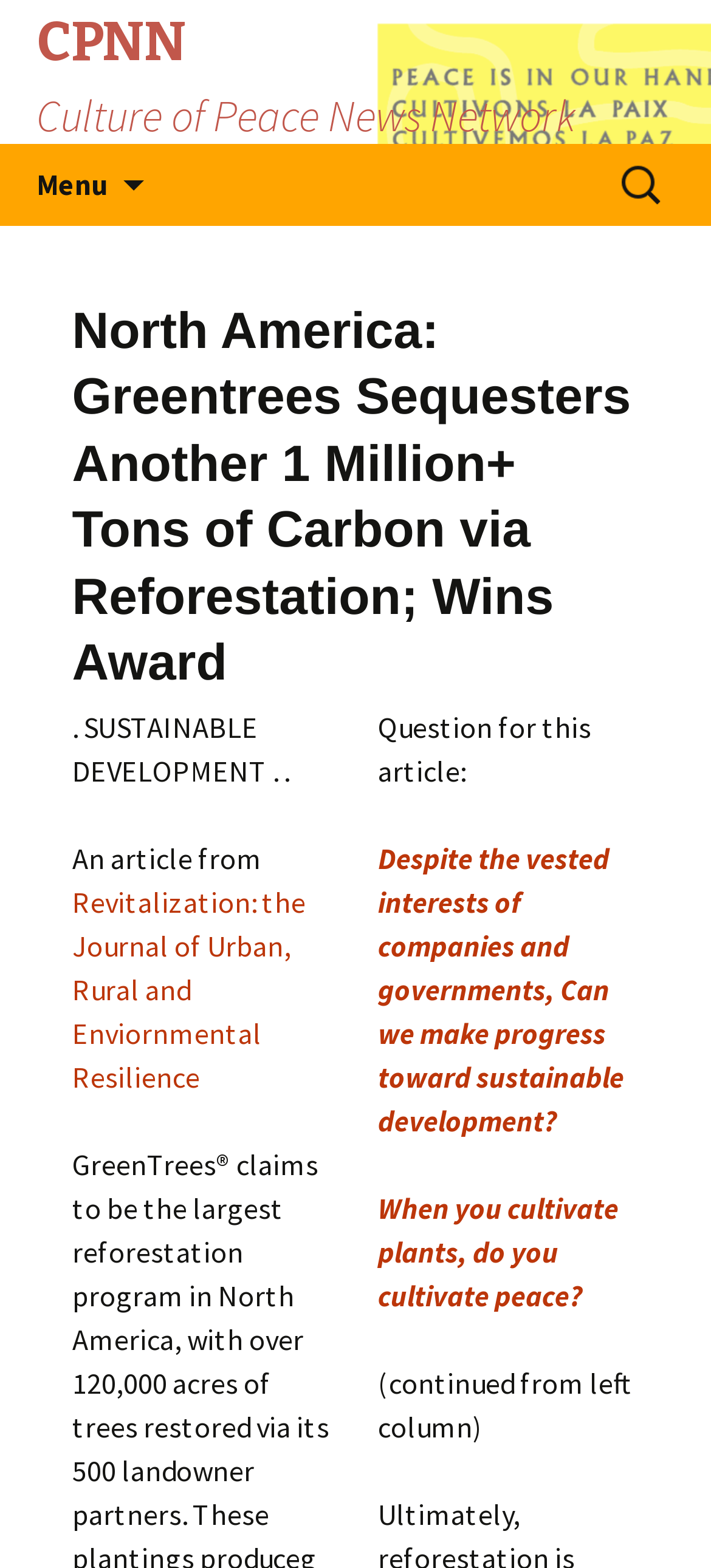What is the name of the journal mentioned?
Please provide a comprehensive and detailed answer to the question.

The webpage mentions 'Revitalization: the Journal of Urban, Rural and Environmental Resilience' as the source of the article, which is about sustainable development and reforestation.